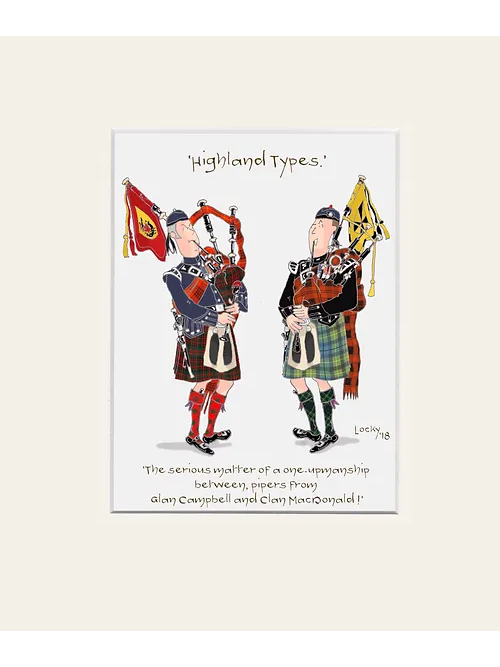Please provide a short answer using a single word or phrase for the question:
What is the material of the paper used for printing?

300gsm watercolor paper